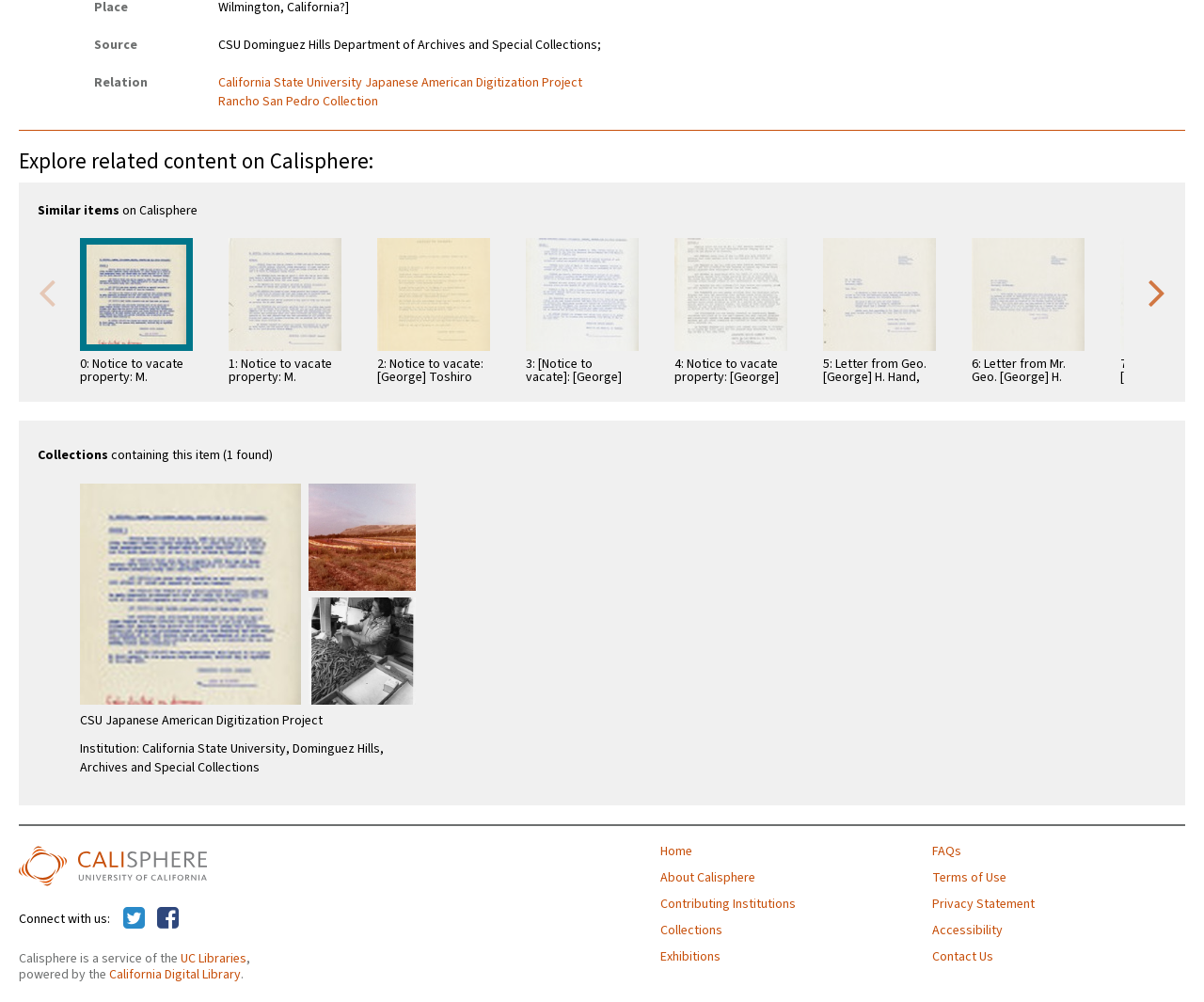Use the information in the screenshot to answer the question comprehensively: How many similar items are there?

There are 6 similar items listed on the webpage, each with a link and an image, starting from 'Notice to vacate property: M. Matsuda, Lessee, his agents, tenants, workmen and …' to 'Letter from Mr. Geo. [George] H. Hand, Chief Engineer, Rancho San Pedro …'.